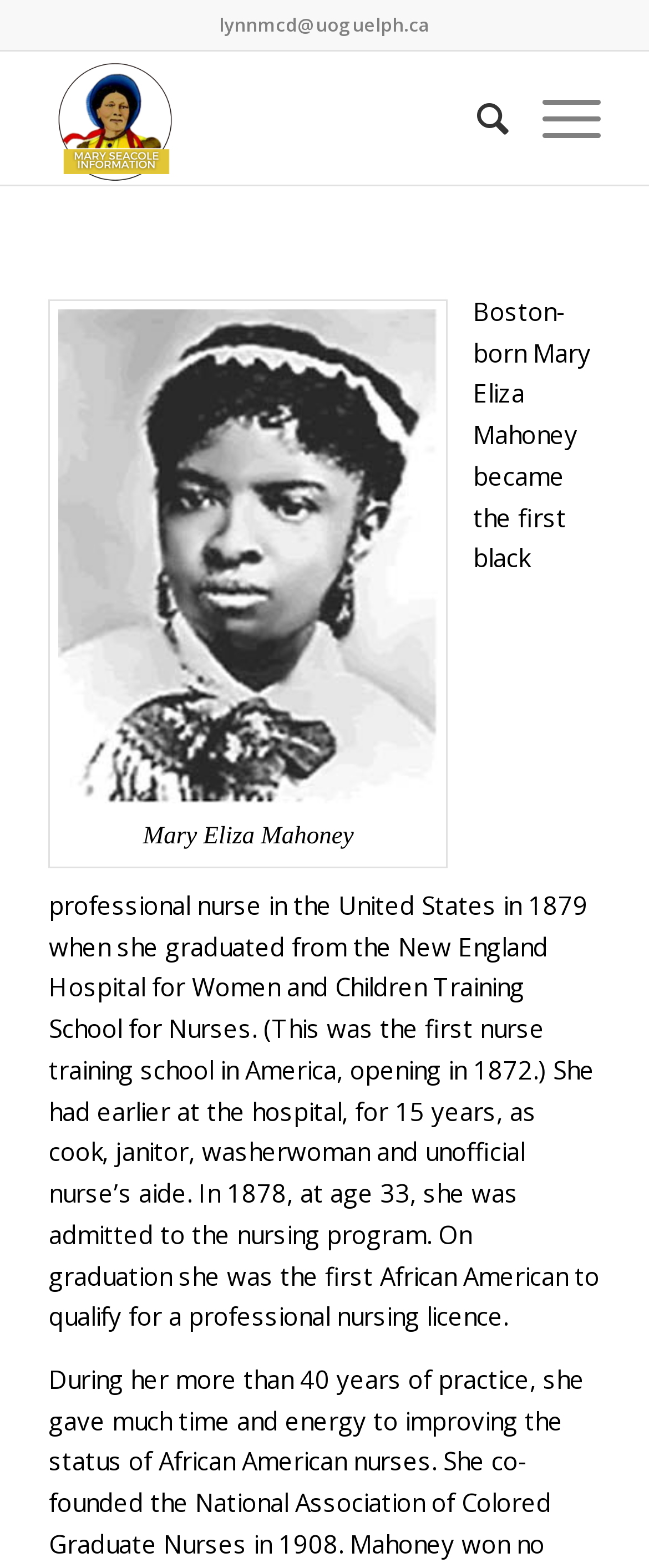What is Mary Eliza Mahoney's occupation?
Could you answer the question in a detailed manner, providing as much information as possible?

The webpage describes Mary Eliza Mahoney as the first black professional nurse in the United States, indicating that her occupation is a nurse.